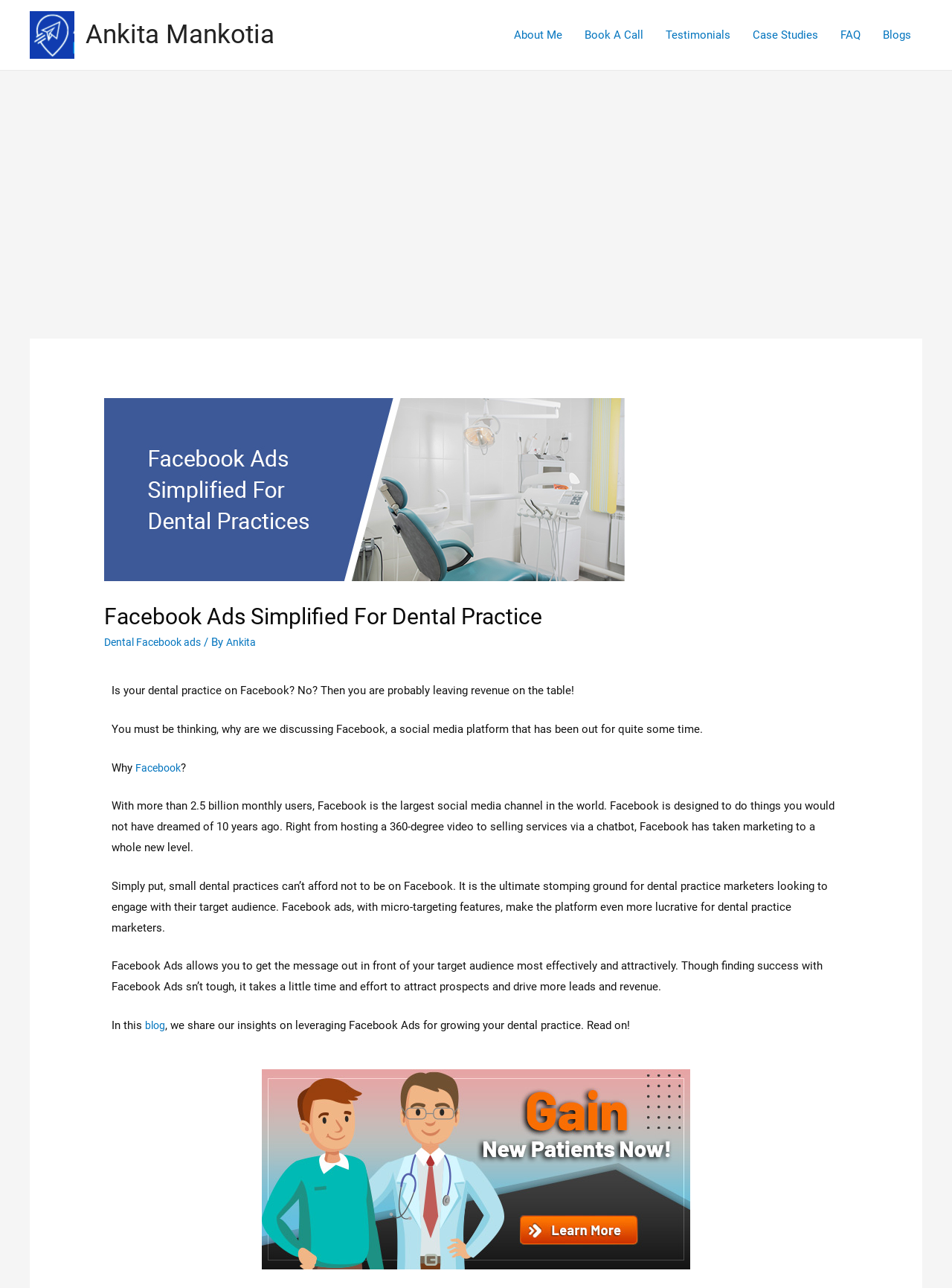Please identify the bounding box coordinates of the element on the webpage that should be clicked to follow this instruction: "Visit About Me page". The bounding box coordinates should be given as four float numbers between 0 and 1, formatted as [left, top, right, bottom].

[0.528, 0.007, 0.602, 0.047]